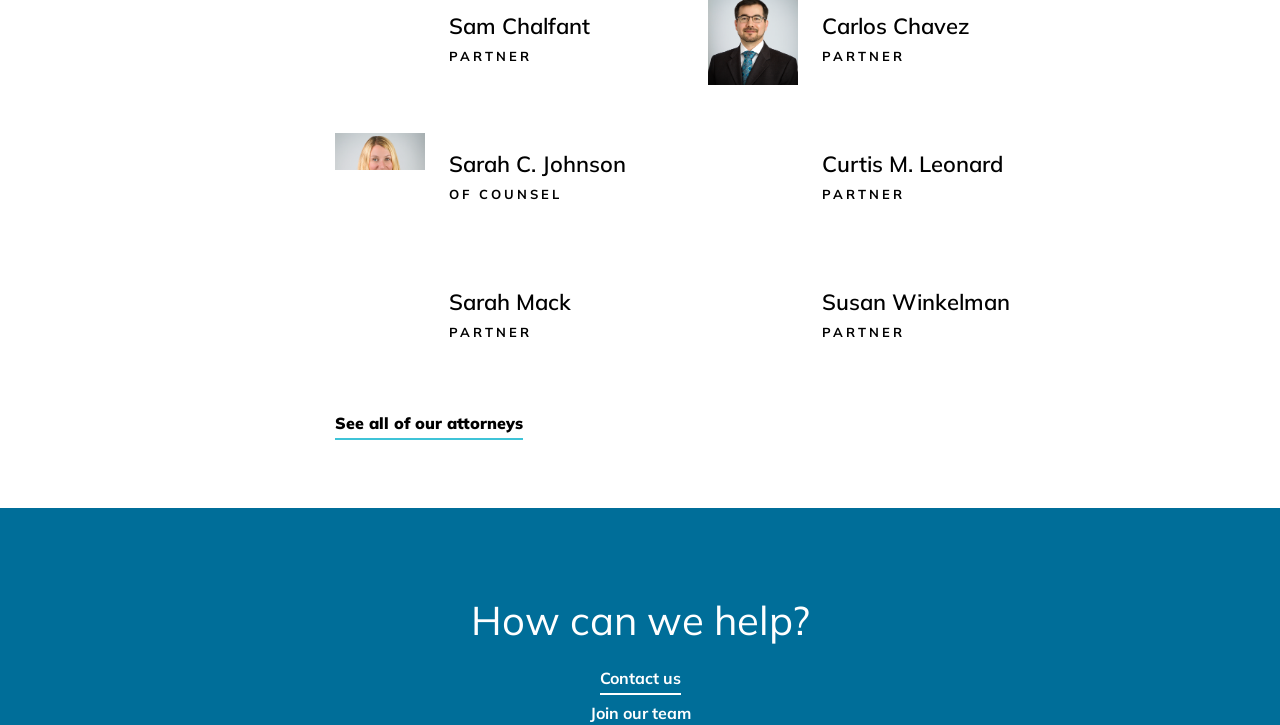Please determine the bounding box coordinates for the UI element described here. Use the format (top-left x, top-left y, bottom-right x, bottom-right y) with values bounded between 0 and 1: See all of our attorneys

[0.262, 0.569, 0.409, 0.606]